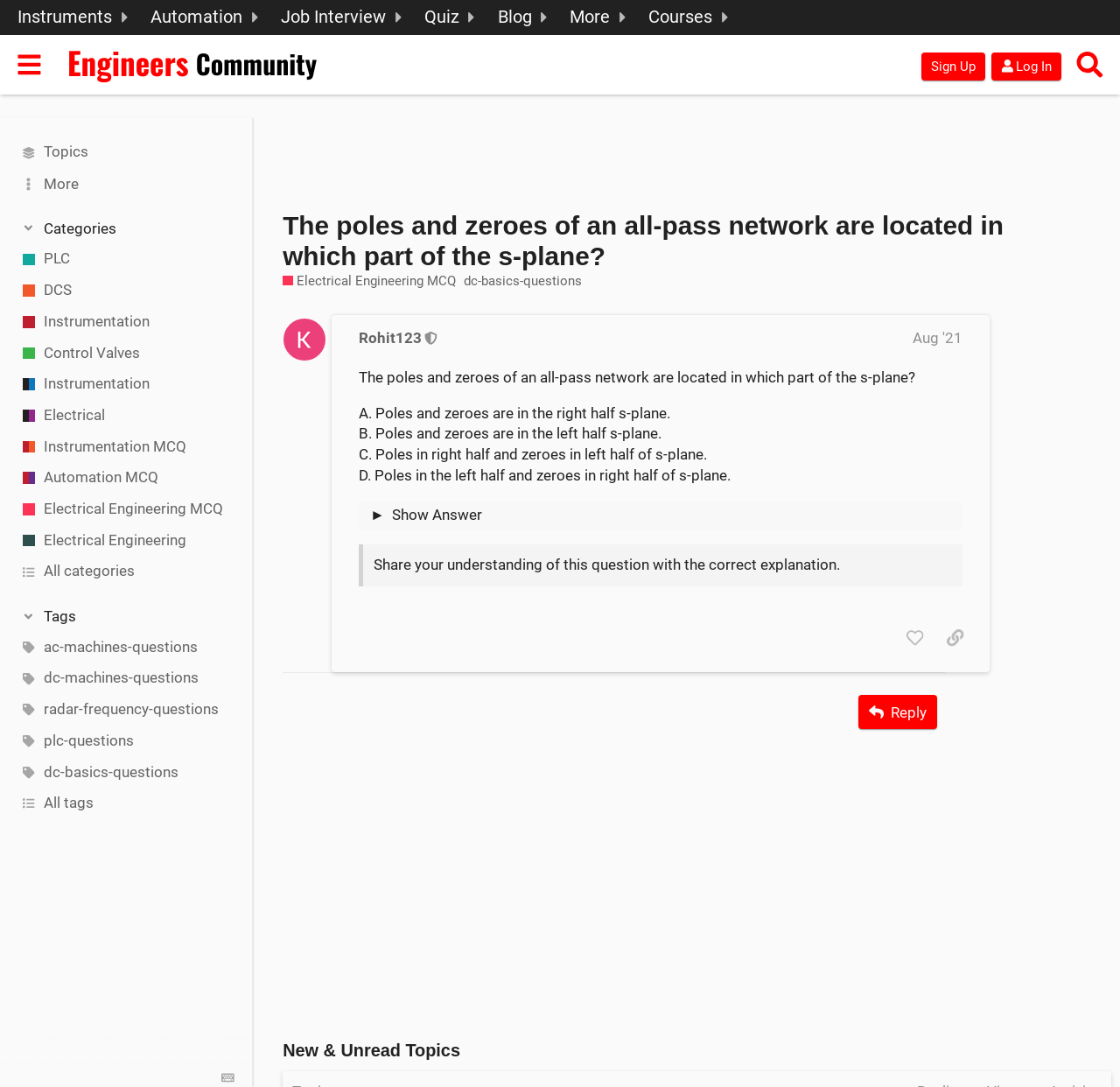What is the topic of the multiple choice question?
Refer to the image and give a detailed answer to the question.

The topic of the multiple choice question can be determined by looking at the link 'Electrical Engineering MCQ' which is located near the question. This link indicates that the question is related to Electrical Engineering.